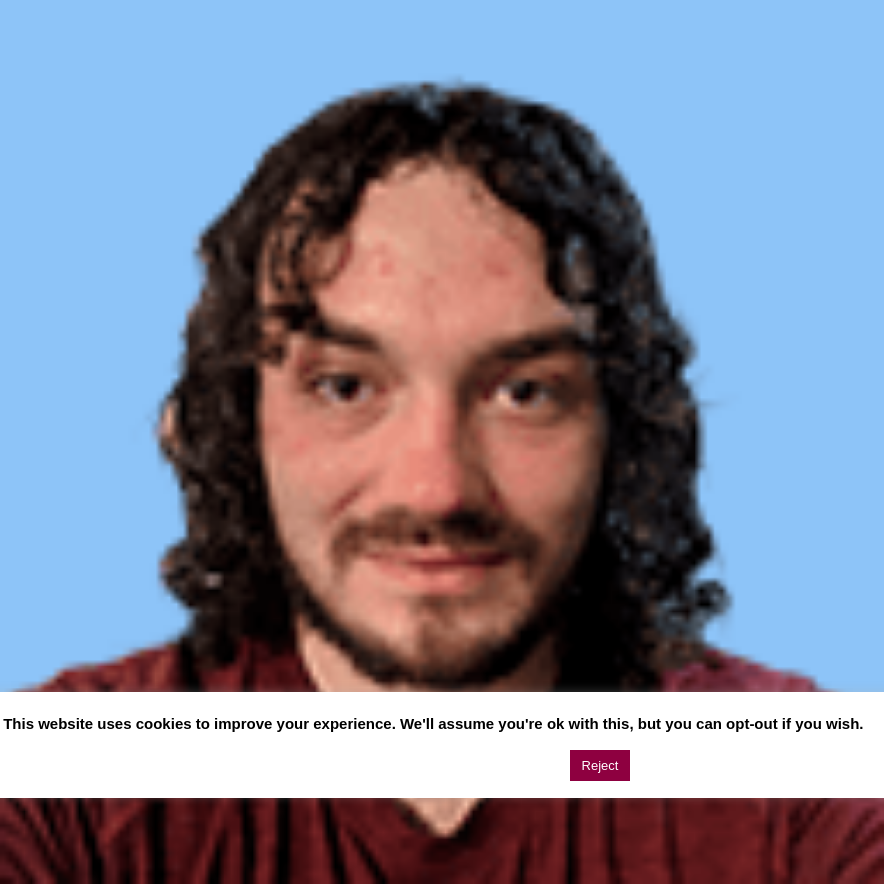Offer a comprehensive description of the image.

The image features a young man with curly hair, smiling directly at the viewer. He has a friendly expression and is dressed in a dark red shirt. The background is a soft blue, creating a contrast that highlights his features and adds warmth to the overall look of the image. This portrayal conveys approachability and positivity. Below the image, there is a notice that states, “This website uses cookies to improve your experience. We'll assume you're ok with this, but you can opt-out if you wish,” accompanied by options to either reject or configure settings regarding cookie use. This suggests that the image may be part of a web page aimed at engaging users while complying with privacy regulations.